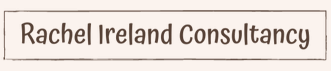Respond to the question below with a single word or phrase:
What is the mission of Rachel Ireland Consultancy?

Inspiring positive impact